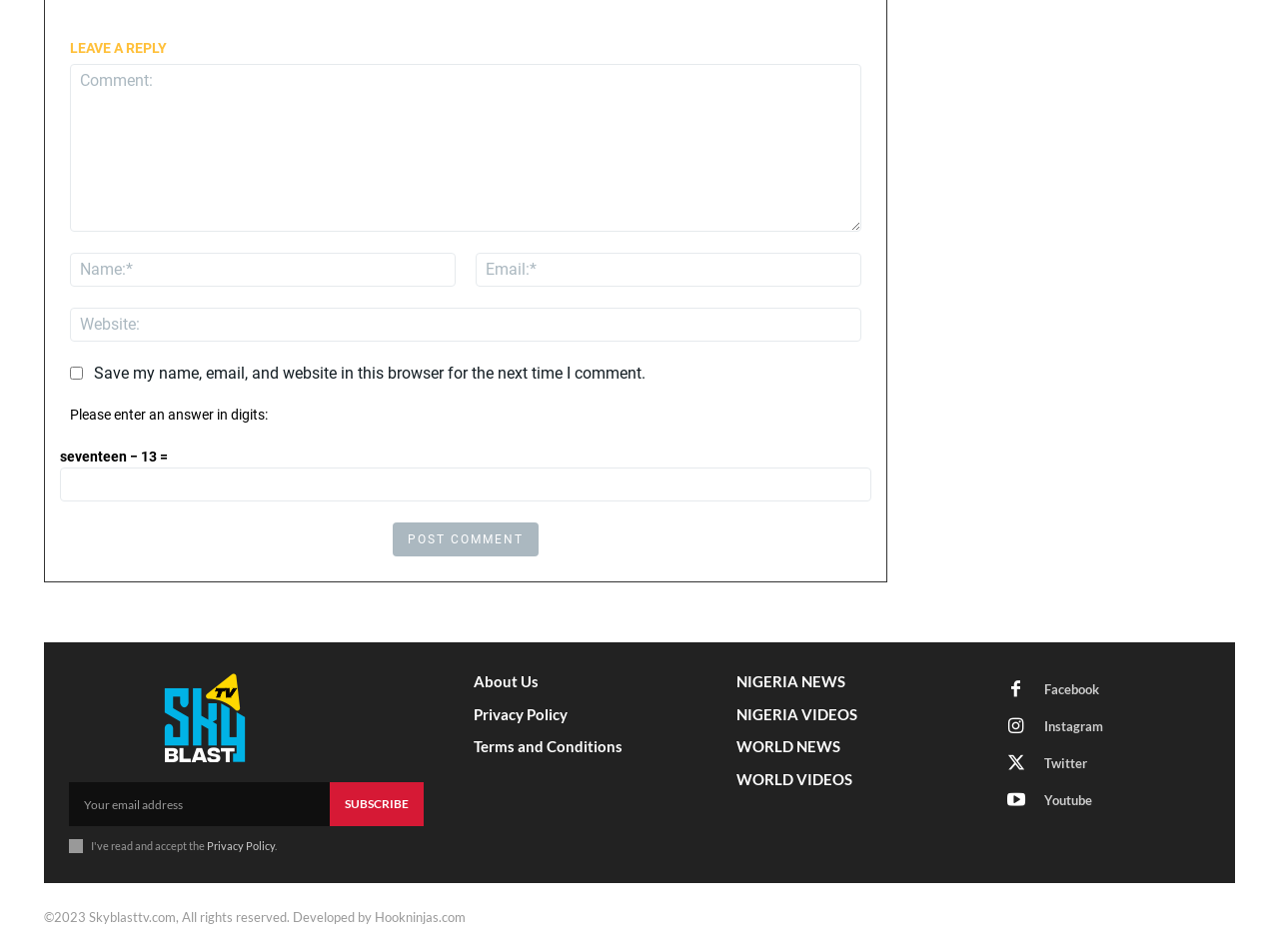Look at the image and write a detailed answer to the question: 
What is the mathematical operation required to answer the question 'seventeen − 13 ='?

The question 'seventeen − 13 =' is asking for the result of subtracting 13 from 17, which requires the mathematical operation of subtraction.